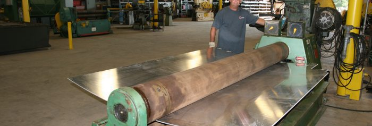Using the information in the image, give a comprehensive answer to the question: 
What is the atmosphere of the workshop?

The well-lit setting and the presence of various equipment in the background suggest a professional atmosphere dedicated to precision engineering and craftsmanship, which is typical of a manufacturing facility focused on metalworking or fabrication.